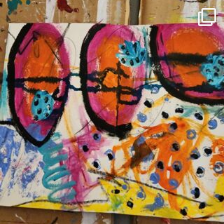Provide a thorough description of what you see in the image.

This vibrant abstract artwork showcases a lively composition filled with bold colors and playful textures. Featuring prominent circular shapes in hues of pink and orange, the piece is accented by blue patterns and a variety of dynamic brush strokes that inject energy into the overall design. The use of mixed media adds depth and complexity, making the canvas not only visually striking but also intellectually stimulating. This artwork reflects the artist's passion for evoking emotion and inspiring imagination, transforming any space into a sanctuary of creativity and positivity. The playful interplay of colors invites viewers to explore their own inner journeys and appreciate the beauty of artistic expression.